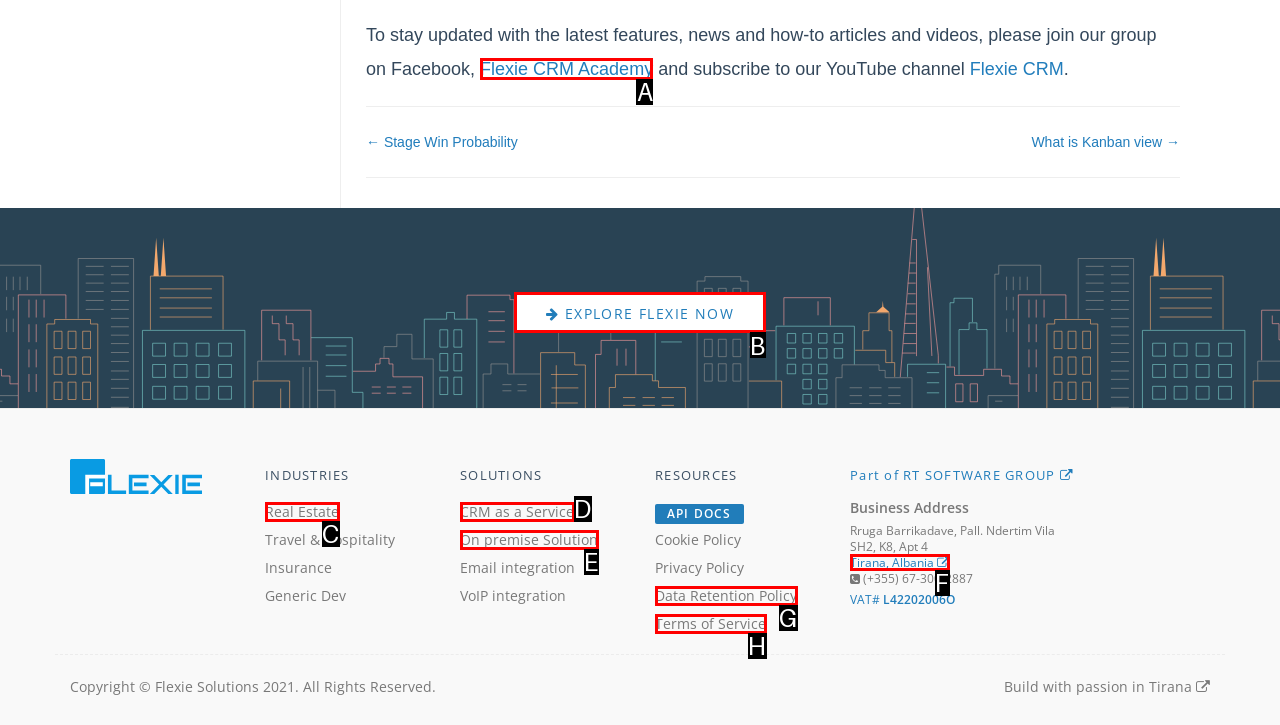Select the letter of the UI element you need to click to complete this task: Visit Flexie CRM Academy.

A